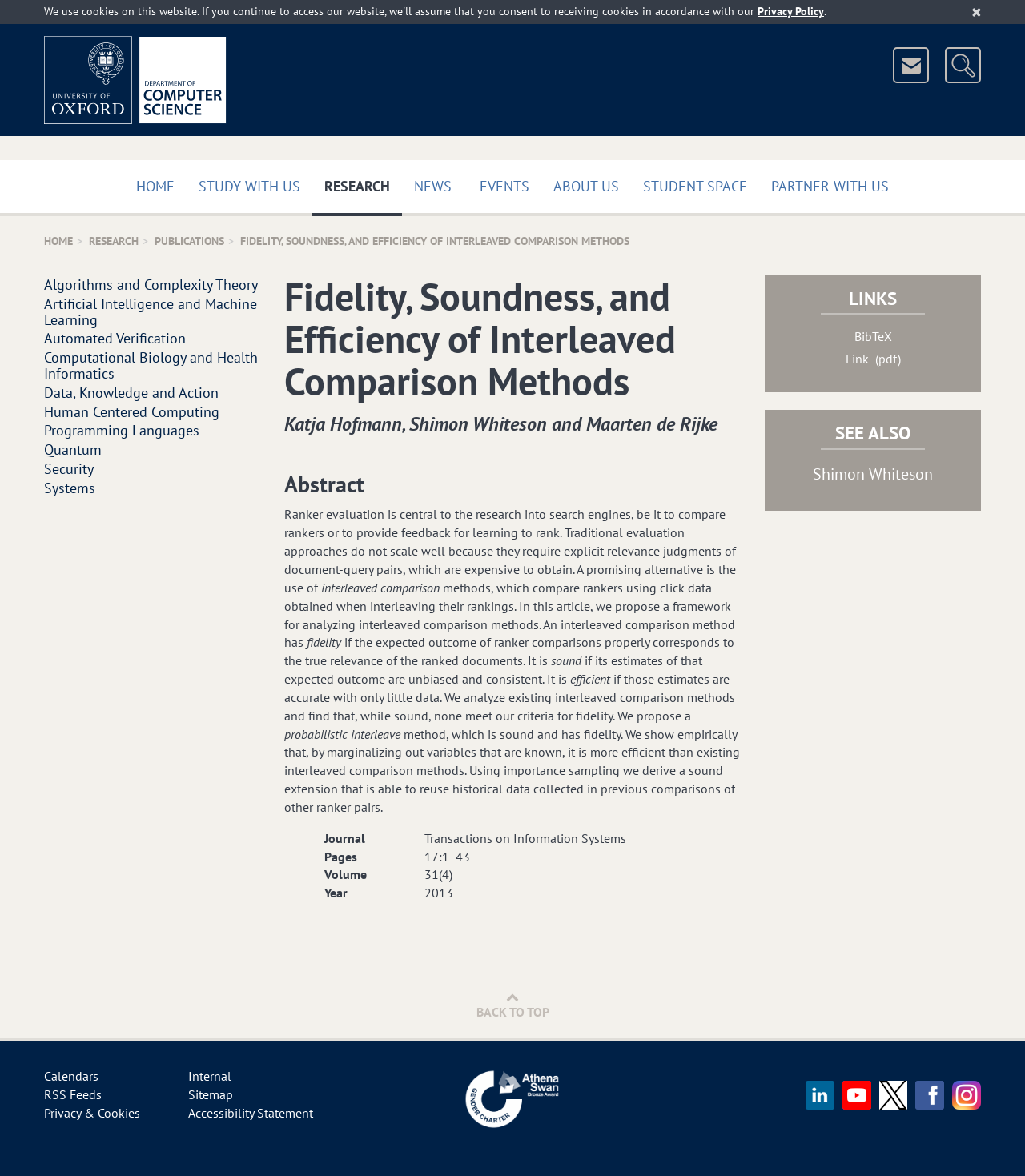Determine the bounding box coordinates of the region that needs to be clicked to achieve the task: "View the 'LINKS' section".

[0.766, 0.245, 0.938, 0.262]